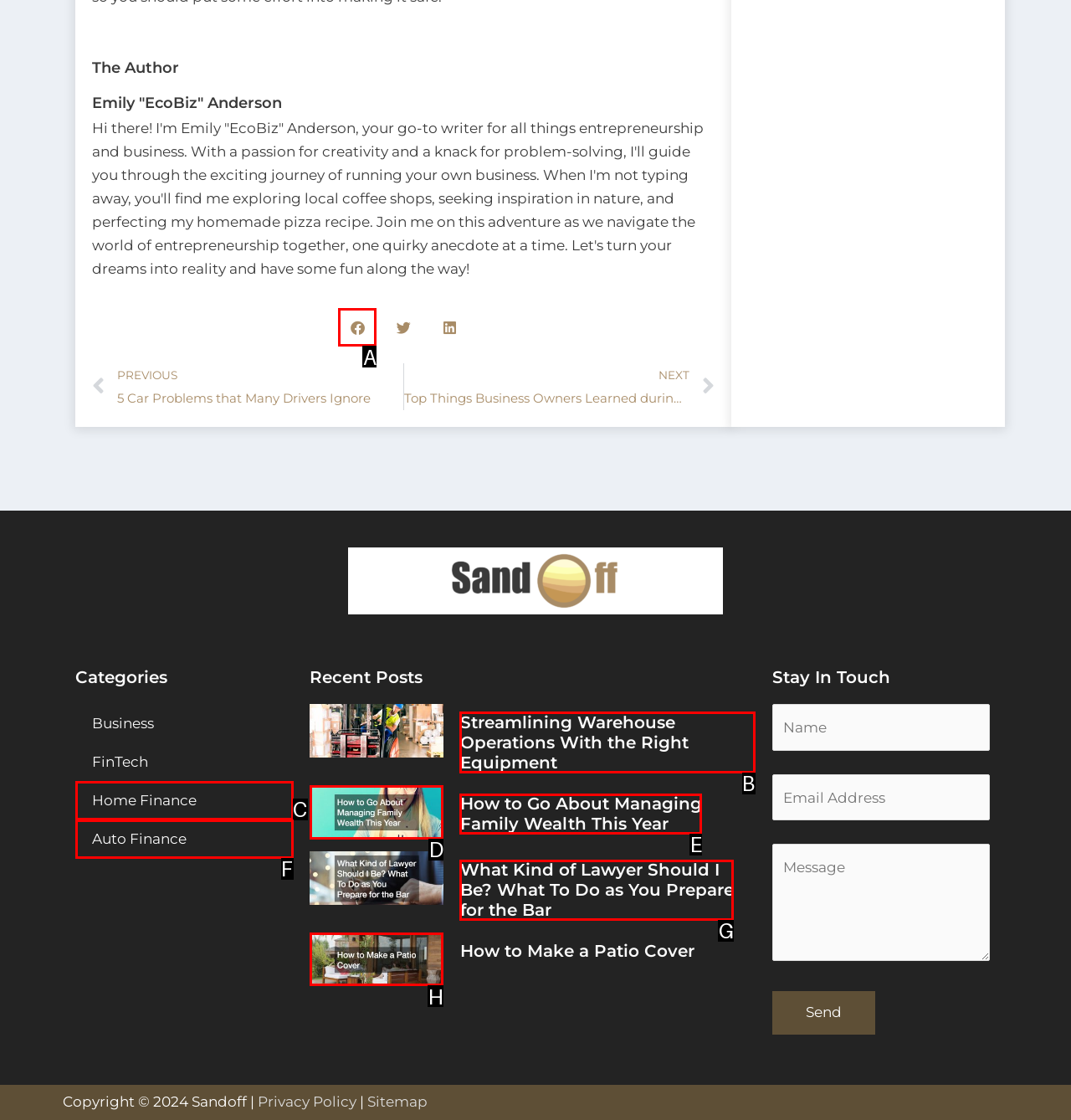Decide which UI element to click to accomplish the task: Read the article 'Streamlining Warehouse Operations With the Right Equipment'
Respond with the corresponding option letter.

B